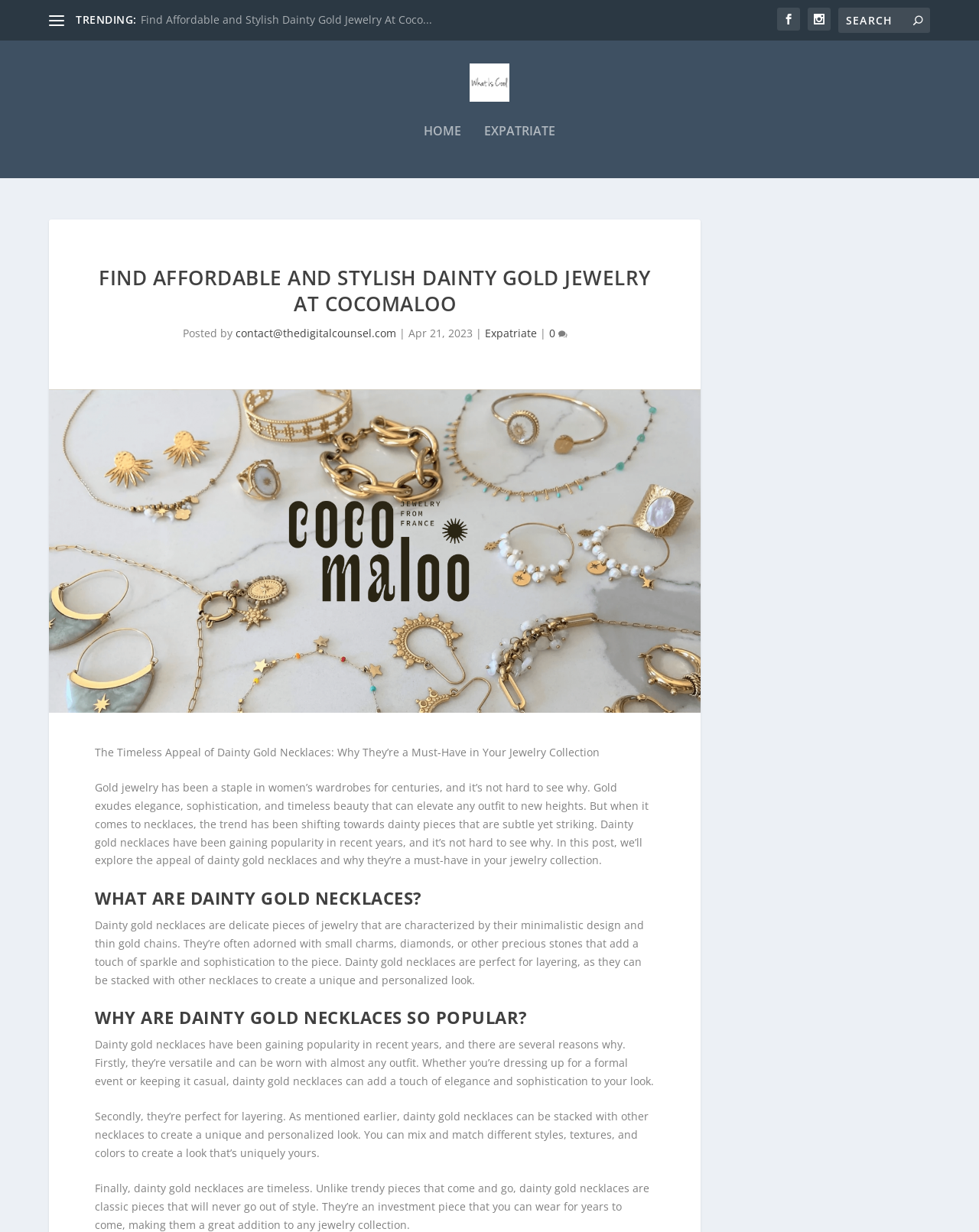What is the topic of the blog post?
Could you answer the question with a detailed and thorough explanation?

The topic of the blog post is dainty gold necklaces, as indicated by the heading 'The Timeless Appeal of Dainty Gold Necklaces: Why They’re a Must-Have in Your Jewelry Collection' and the subsequent paragraphs that discuss the characteristics and popularity of dainty gold necklaces.